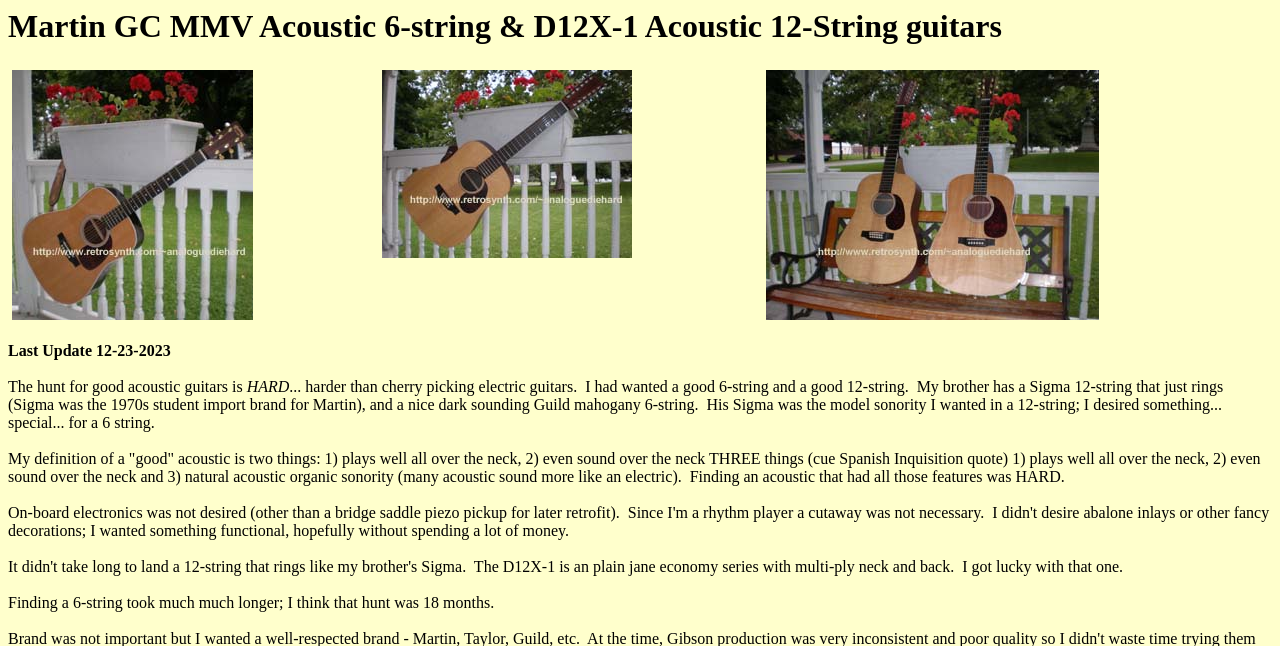Give a detailed account of the webpage.

This webpage is about Martin GC MMV Acoustic 6-string and D12X-1 Acoustic 12-String guitars. At the top, there is a heading with the same title. Below the heading, there is a table with three columns, each containing a link and an image. The first column has a link and an image labeled "6-string", the second column has a link and an image labeled "12-string", and the third column has a link and an image labeled "both guitars". 

On the lower part of the page, there are several paragraphs of text. The first paragraph mentions the last update date, which is December 23, 2023. The following paragraphs discuss the difficulty of finding good acoustic guitars, specifically 6-string and 12-string guitars. The author shares their personal experience of searching for guitars that meet their criteria, including playing well all over the neck, having even sound over the neck, and natural acoustic organic sonority. The text also mentions the author's brother's guitars, a Sigma 12-string and a Guild mahogany 6-string, which served as a model for the author's search.